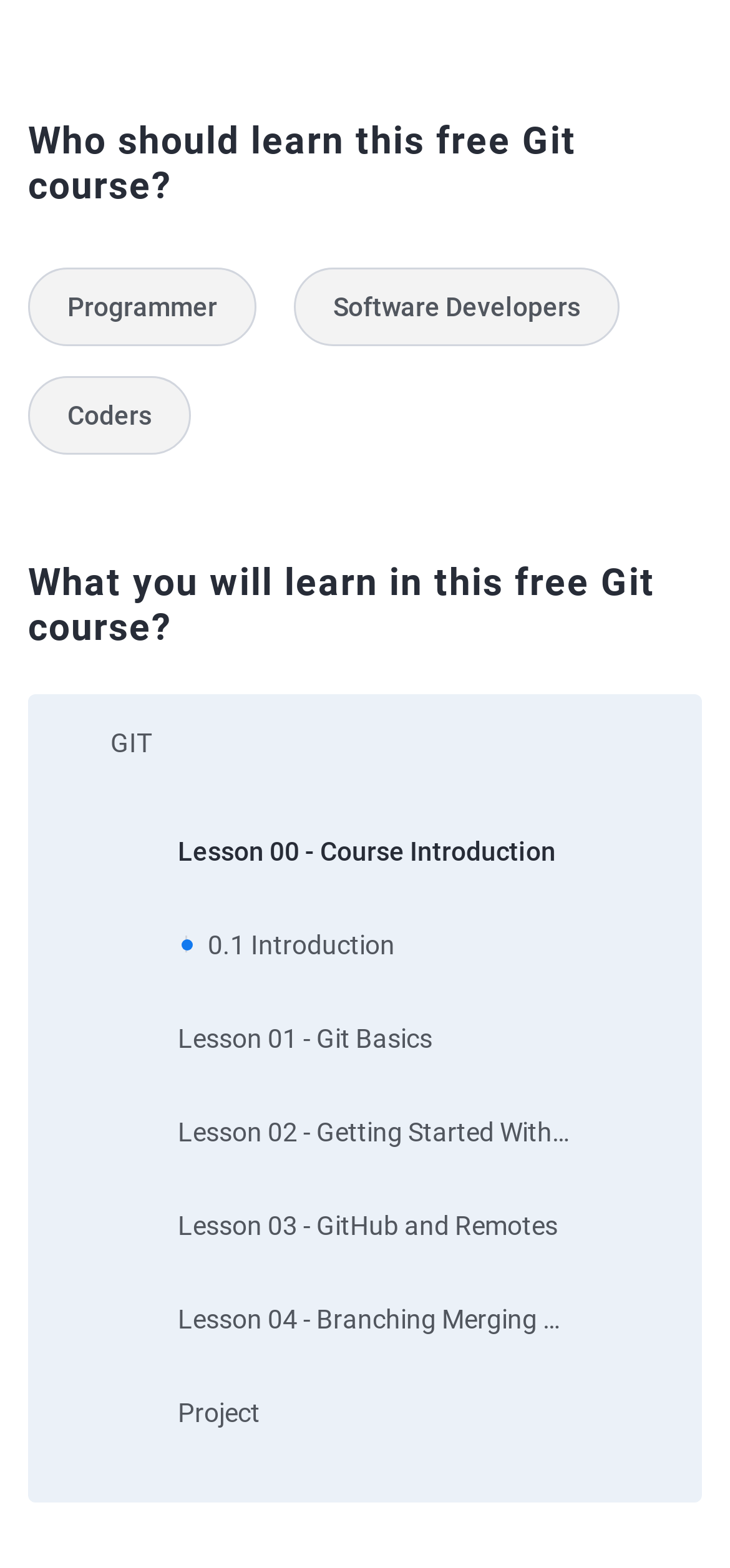Using the information shown in the image, answer the question with as much detail as possible: How many lessons are there in this free Git course?

By examining the webpage, I can see that there are five lessons listed, namely 'Lesson 00 - Course Introduction', 'Lesson 01 - Git Basics', 'Lesson 02 - Getting Started With Git', 'Lesson 03 - GitHub and Remotes', and 'Lesson 04 - Branching Merging And Rebasing in Git'.